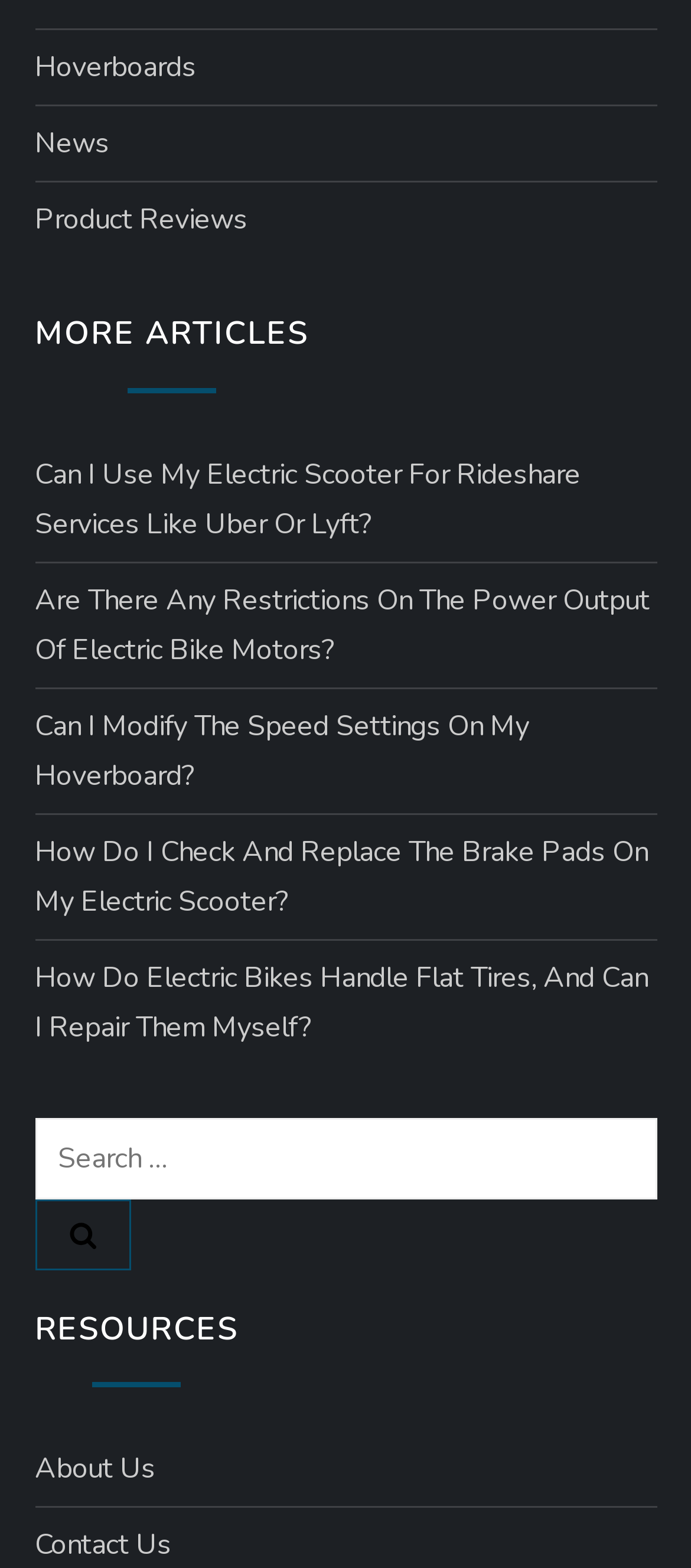Respond to the question below with a concise word or phrase:
How many article links are there below 'MORE ARTICLES'?

5